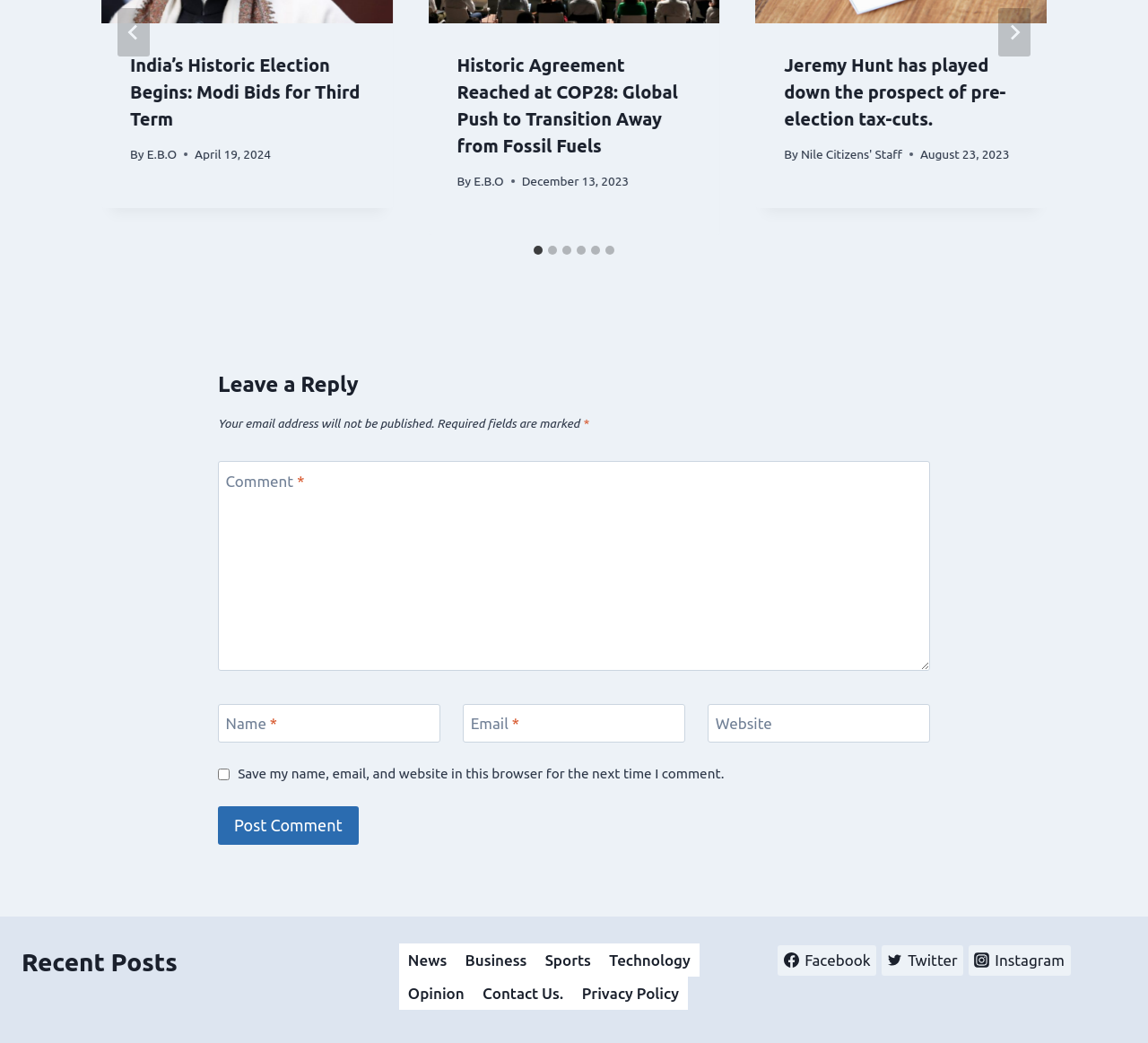Please give a succinct answer using a single word or phrase:
What is the title of the first news article?

India’s Historic Election Begins: Modi Bids for Third Term